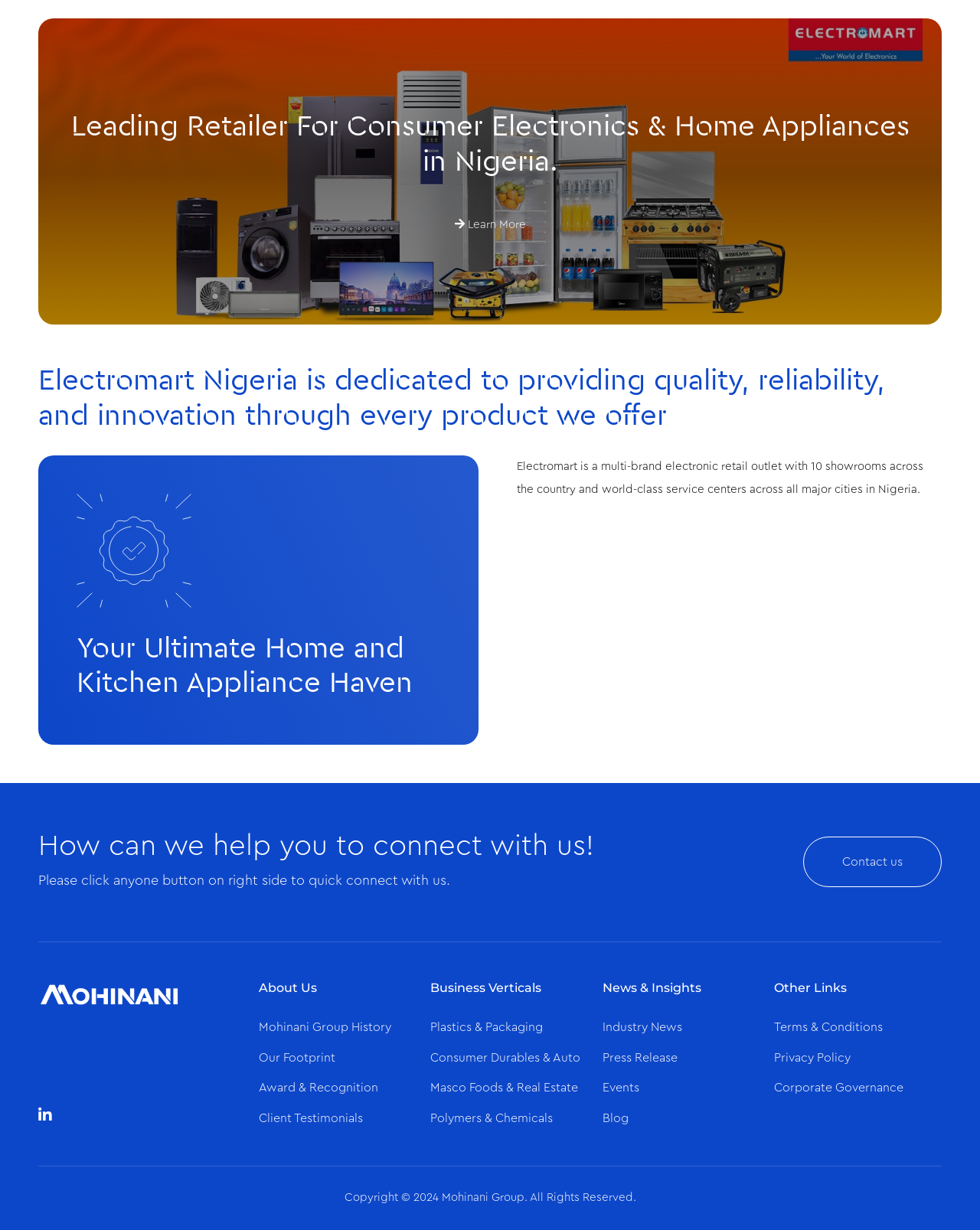Bounding box coordinates are given in the format (top-left x, top-left y, bottom-right x, bottom-right y). All values should be floating point numbers between 0 and 1. Provide the bounding box coordinate for the UI element described as: alt="Niskanen Center for Public Policy"

None